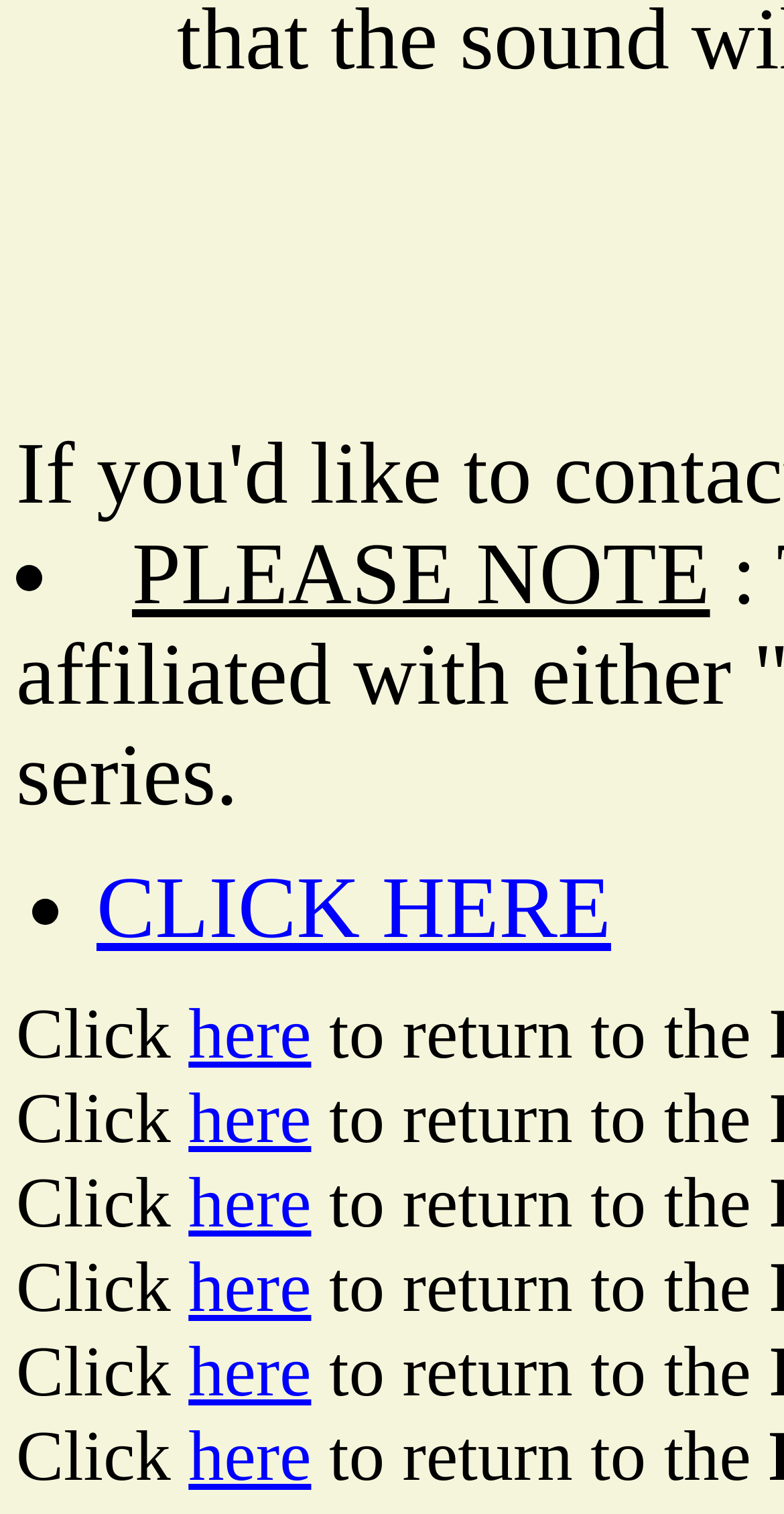How many times does the phrase 'Click here to return to the' appear?
Answer the question based on the image using a single word or a brief phrase.

5